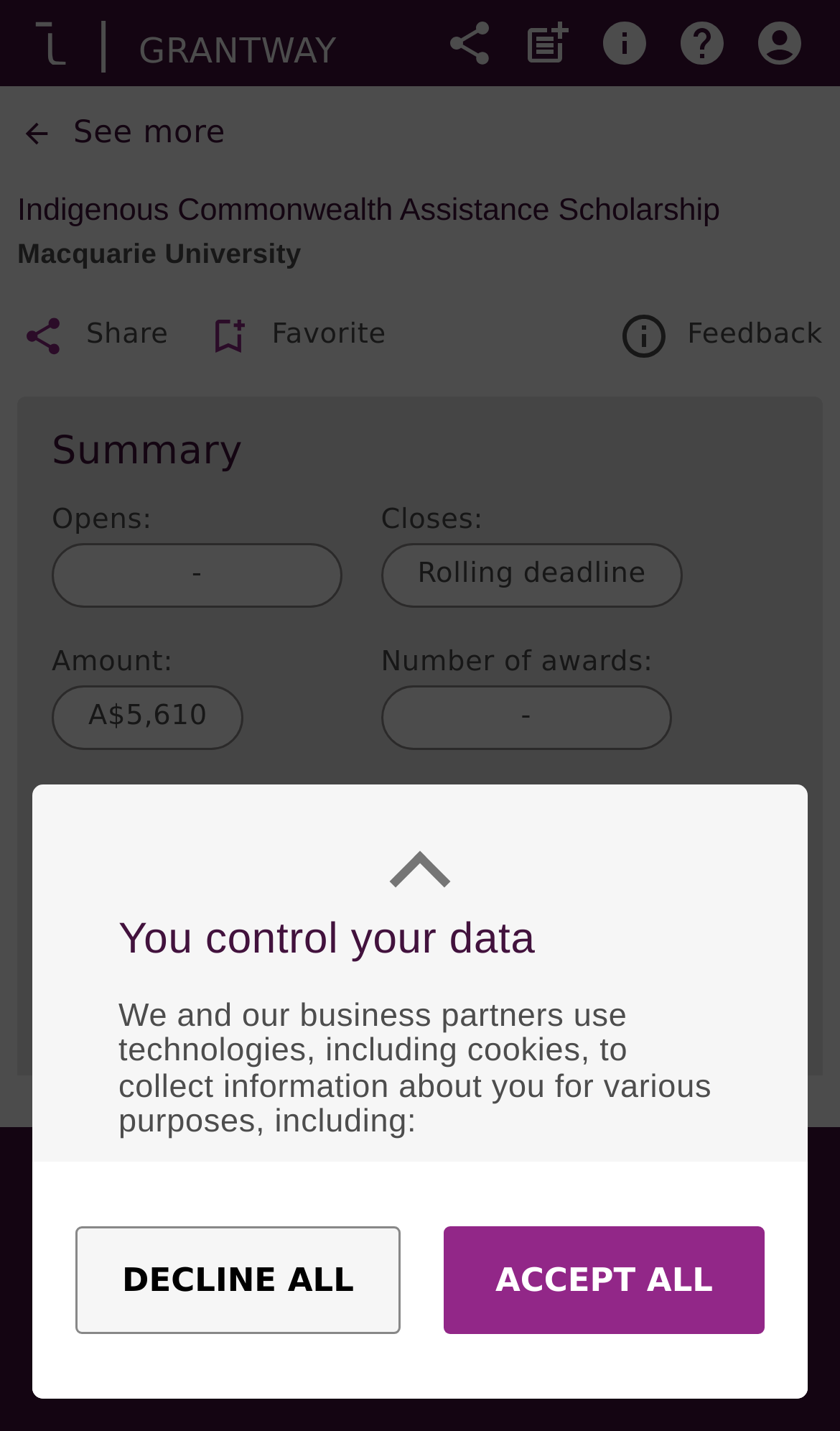Create a detailed description of the webpage's content and layout.

The webpage is about the Indigenous Commonwealth Assistance Scholarship at Macquarie University, with the title "Grantway" displayed prominently at the top. 

At the very top, there is a dialog box with a heading "We and our business partners use technologies..." that explains the use of cookies and other technologies on the website. Below this dialog box, there is a navigation menu with options like "Decline all" and "Accept all" for managing cookies.

On the top-left corner, there are links to "Induct" and "Grantway Help", accompanied by small images. To the right of these links, there are three small images. 

Below these links, there is a heading "Indigenous Commonwealth Assistance Scholarship" followed by another heading "Macquarie University". 

On the left side of the page, there are several sections with headings like "Summary", "Opens", "Closes", "Amount", "Number of awards", "Degree level", "Field of study", and so on. Each section has corresponding text or values, such as "Rolling deadline" for "Closes" and "A$5,610" for "Amount". 

On the bottom-left corner, there are links to "Saved searches", "Favorites", "Home", "Induct Meet", and "Notifications", each accompanied by a small image.

Overall, the webpage appears to be a detailed description of the Indigenous Commonwealth Assistance Scholarship, with various sections providing information about the scholarship.